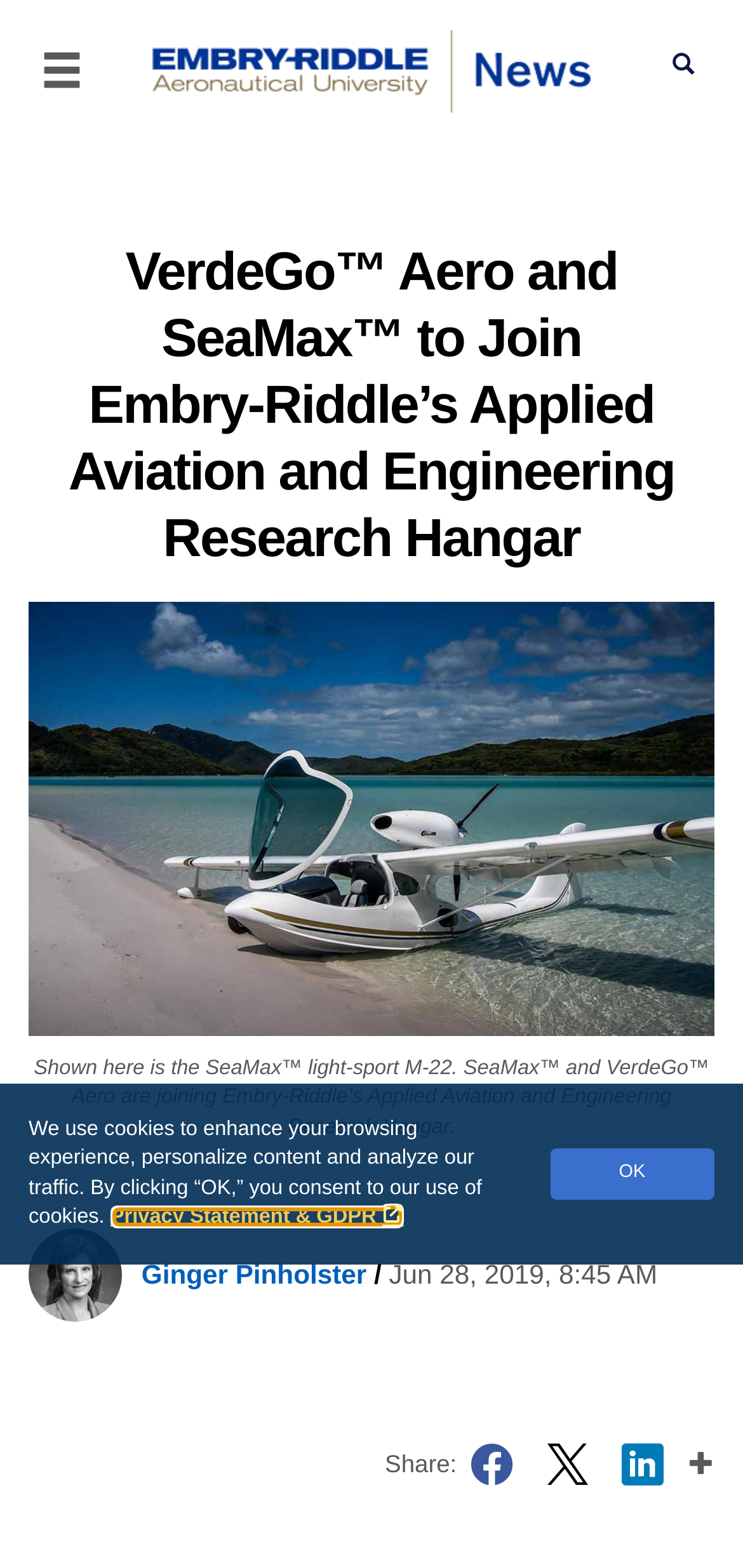Answer the following query concisely with a single word or phrase:
When was the article published?

Jun 28, 2019, 8:45 AM